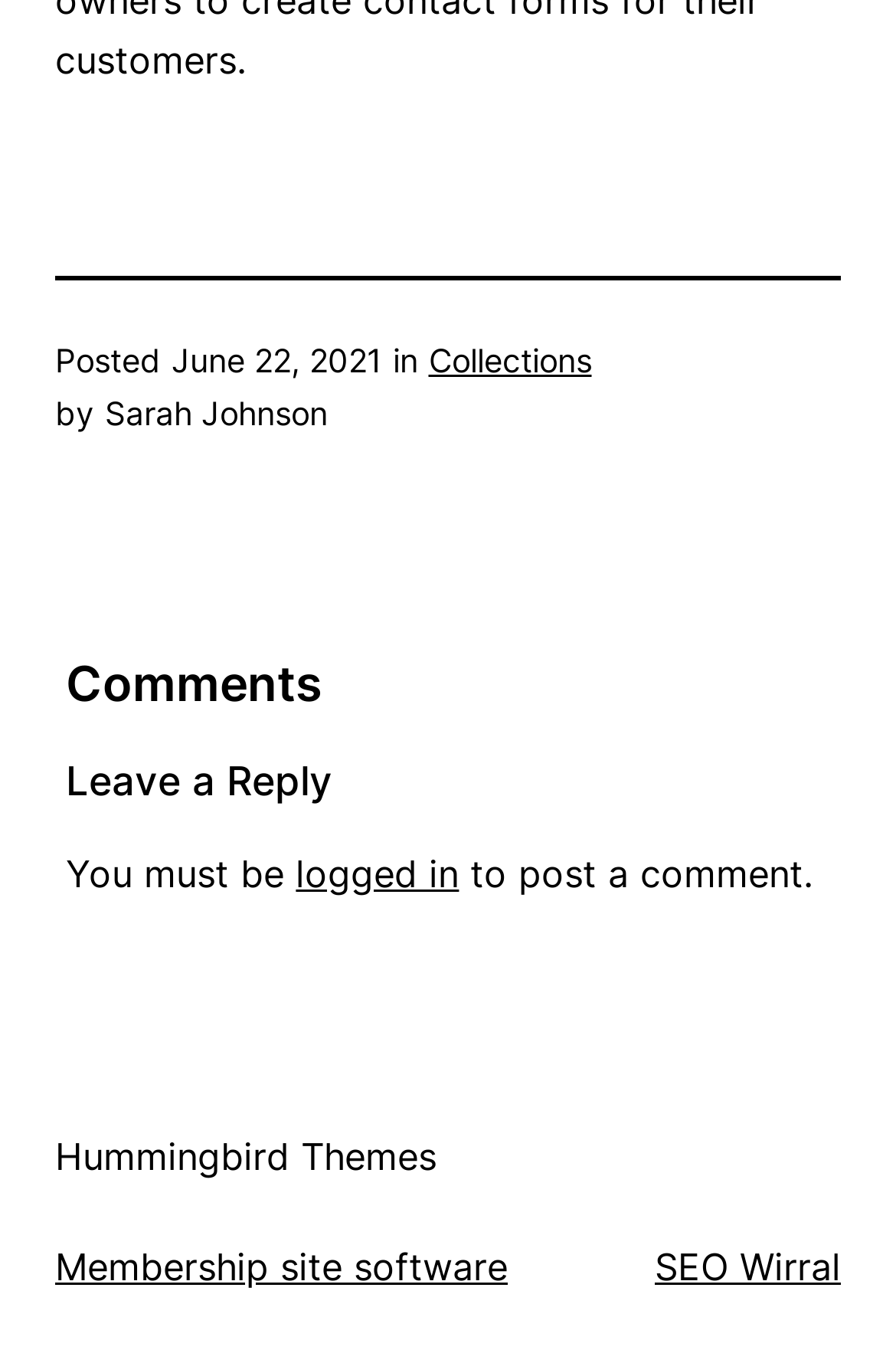Who posted the article?
Using the information presented in the image, please offer a detailed response to the question.

The article's author is mentioned in the text 'by Sarah Johnson' which is located below the 'Posted' label.